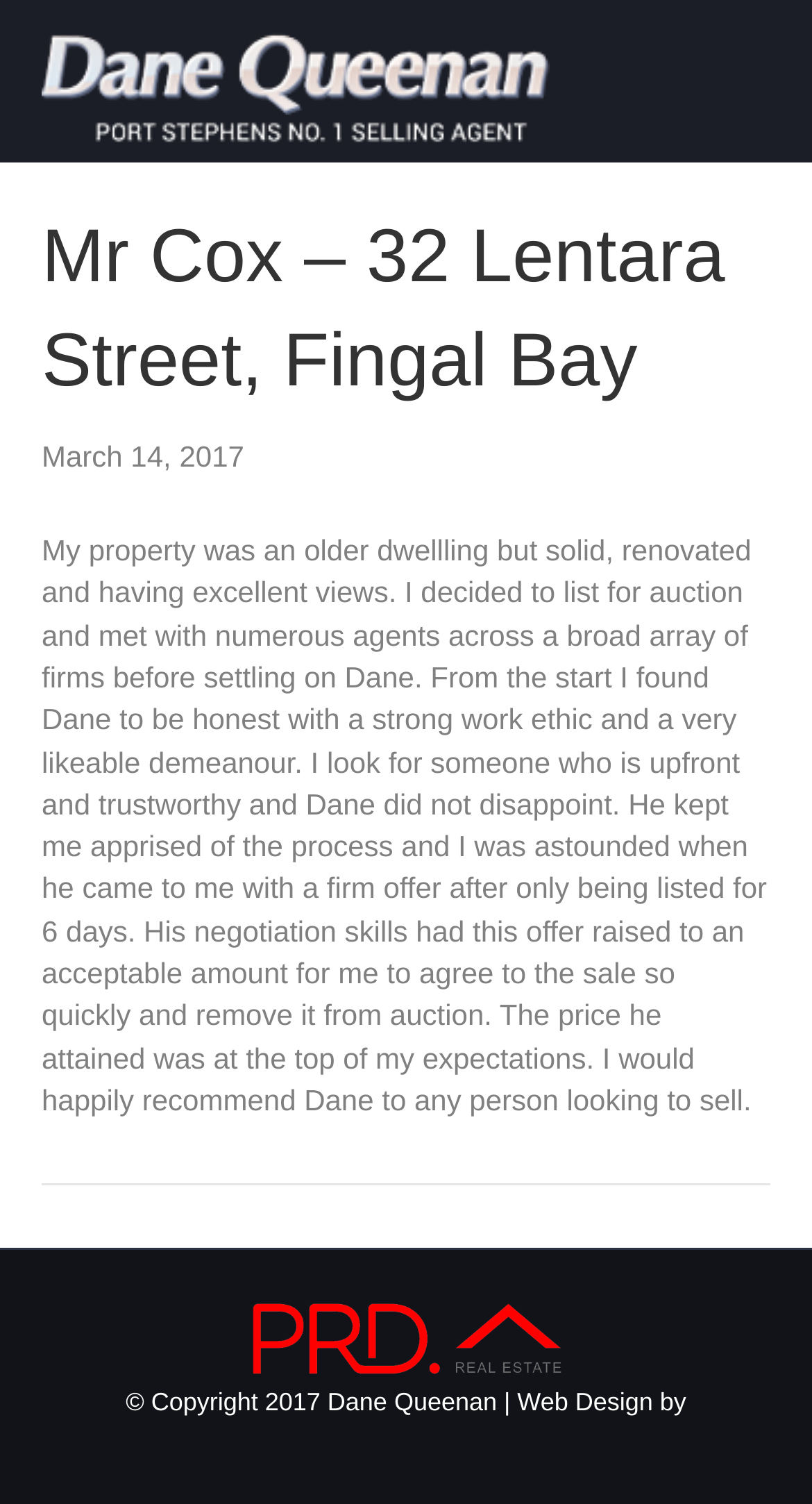What is the date mentioned in the testimonial?
Can you give a detailed and elaborate answer to the question?

The date is mentioned in the StaticText element with the text 'March 14, 2017', which is a child element of the article element.